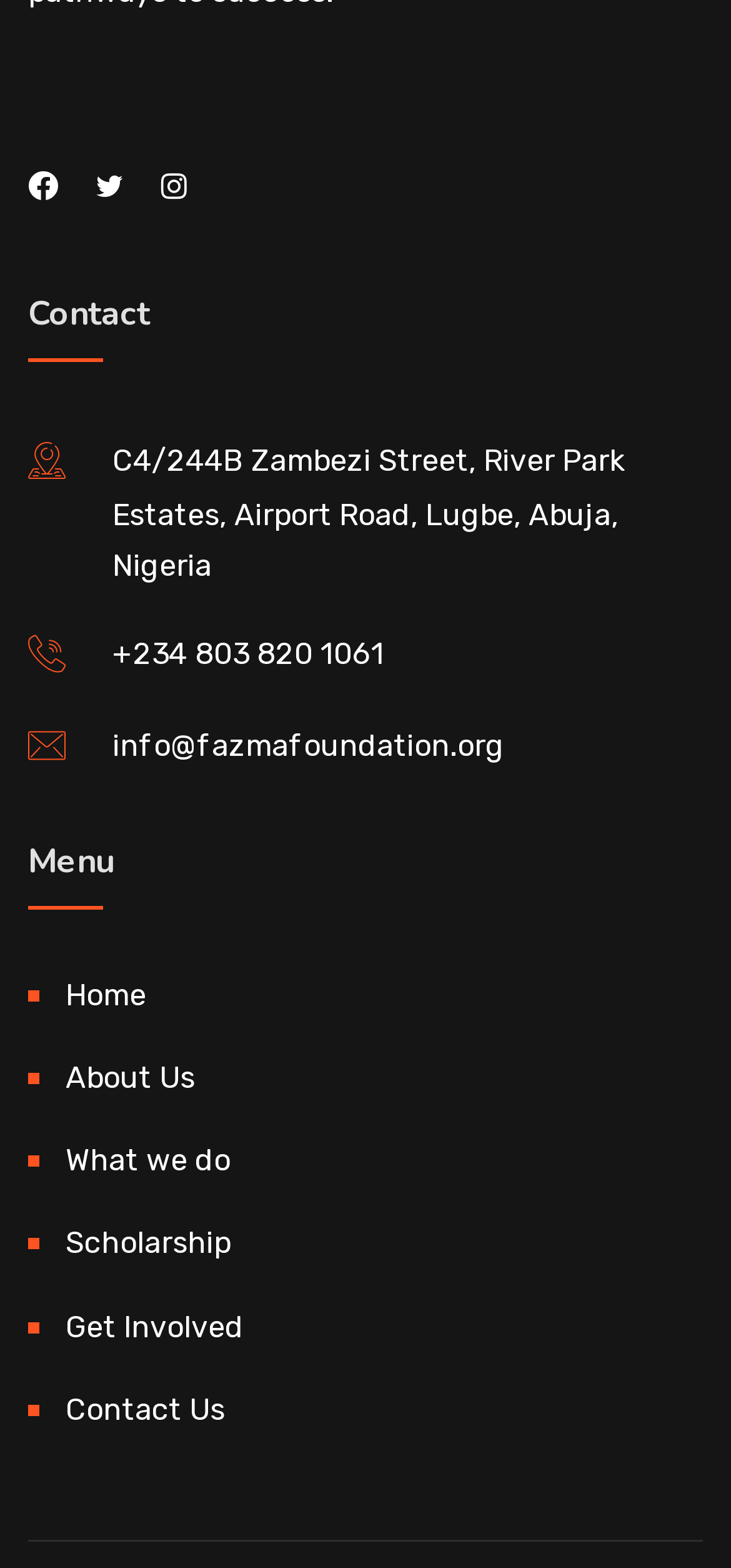What is the phone number of Fazma Foundation?
Analyze the image and provide a thorough answer to the question.

I found the phone number by looking at the link element that contains the phone number, which is located below the address information.